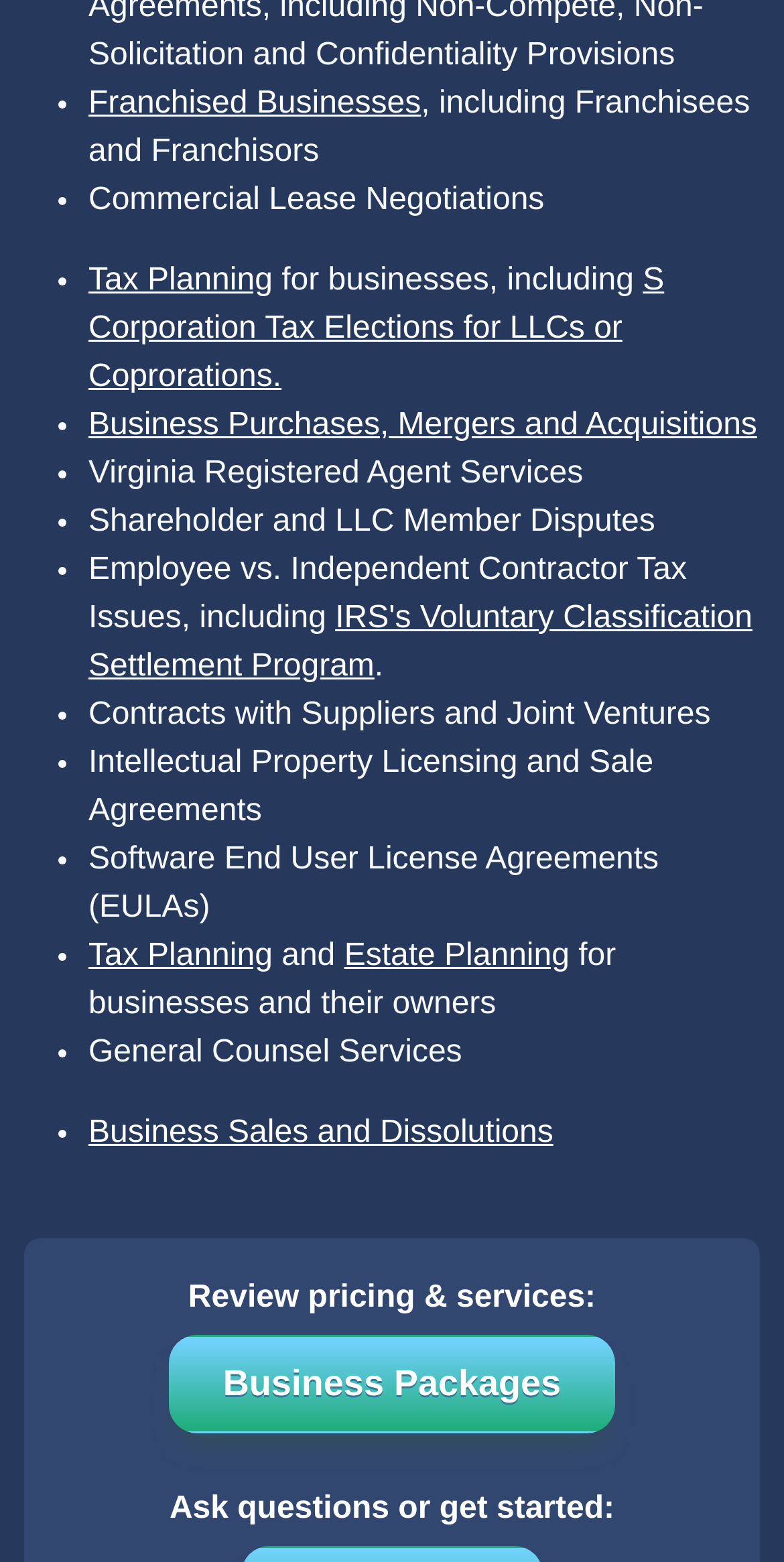Determine the bounding box coordinates for the element that should be clicked to follow this instruction: "Explore Business Packages". The coordinates should be given as four float numbers between 0 and 1, in the format [left, top, right, bottom].

[0.215, 0.854, 0.785, 0.917]